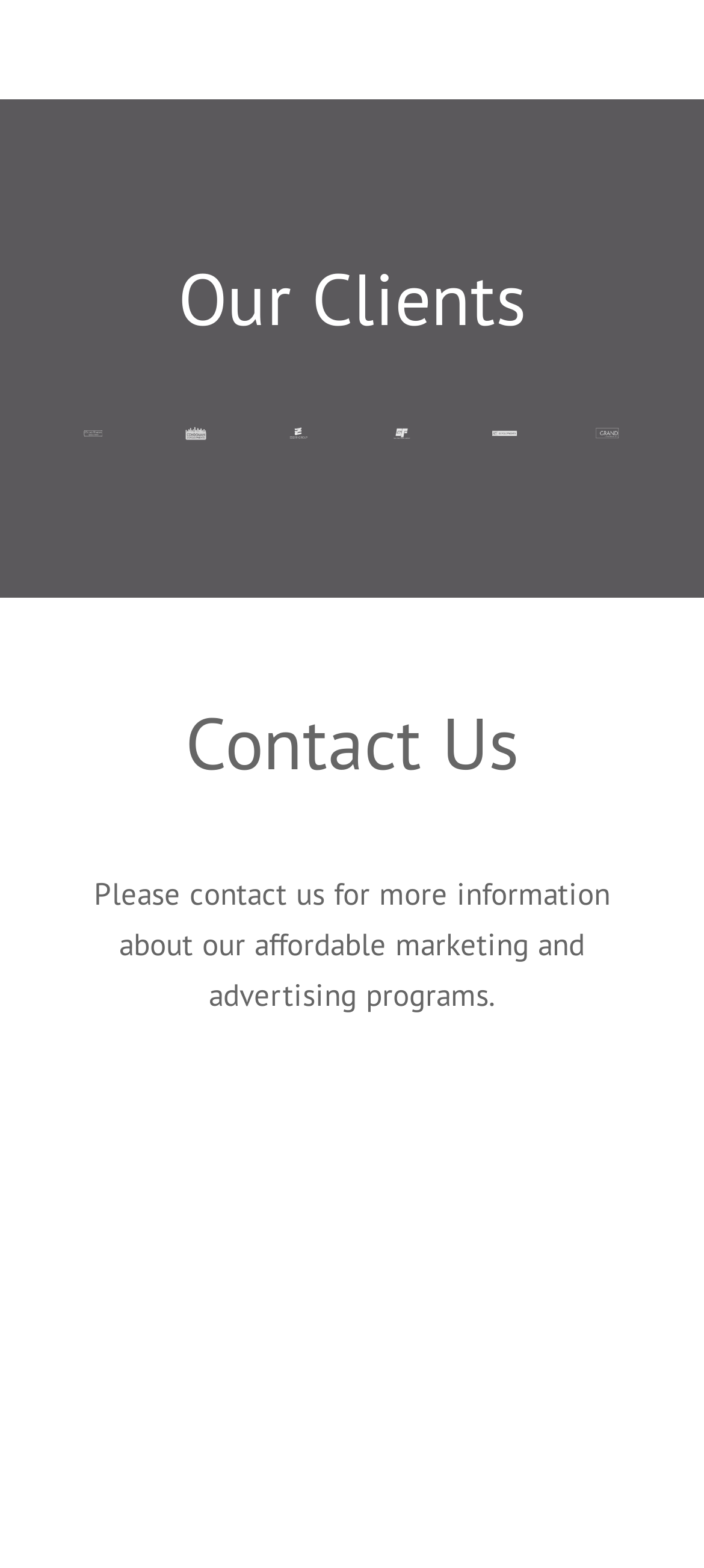Please respond to the question using a single word or phrase:
How many images are on the webpage?

7